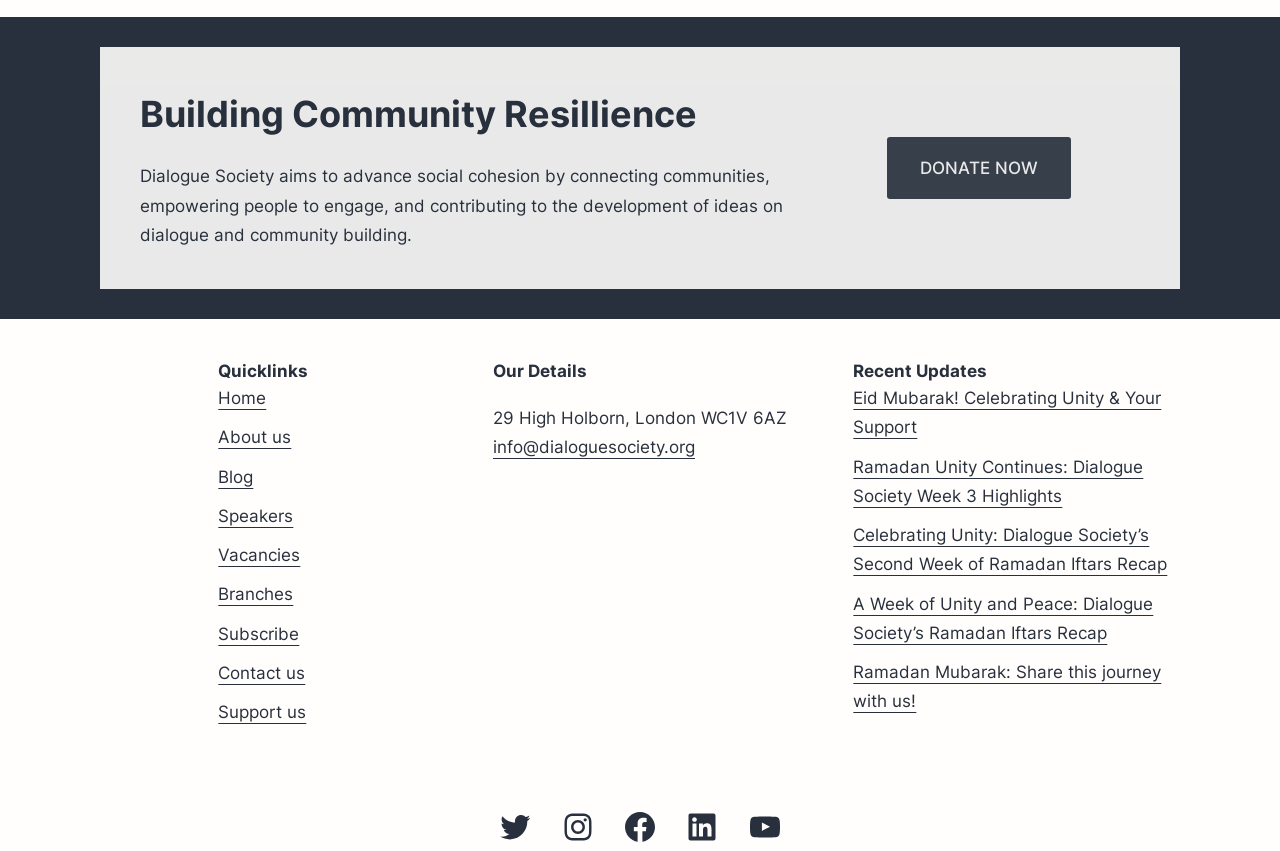Could you provide the bounding box coordinates for the portion of the screen to click to complete this instruction: "Read about the organization"?

[0.109, 0.194, 0.612, 0.288]